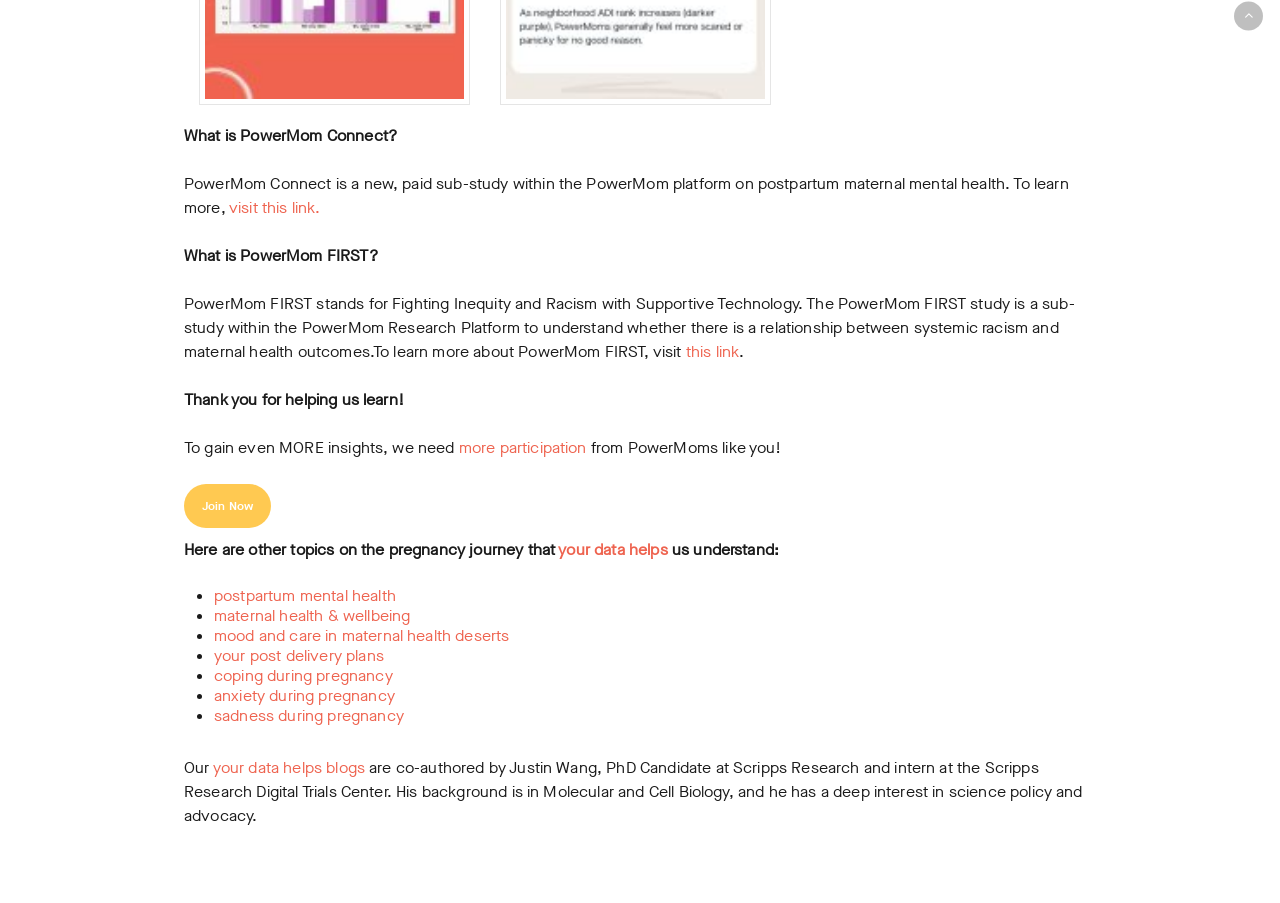Determine the bounding box coordinates of the target area to click to execute the following instruction: "Go back to top."

[0.964, 0.002, 0.987, 0.034]